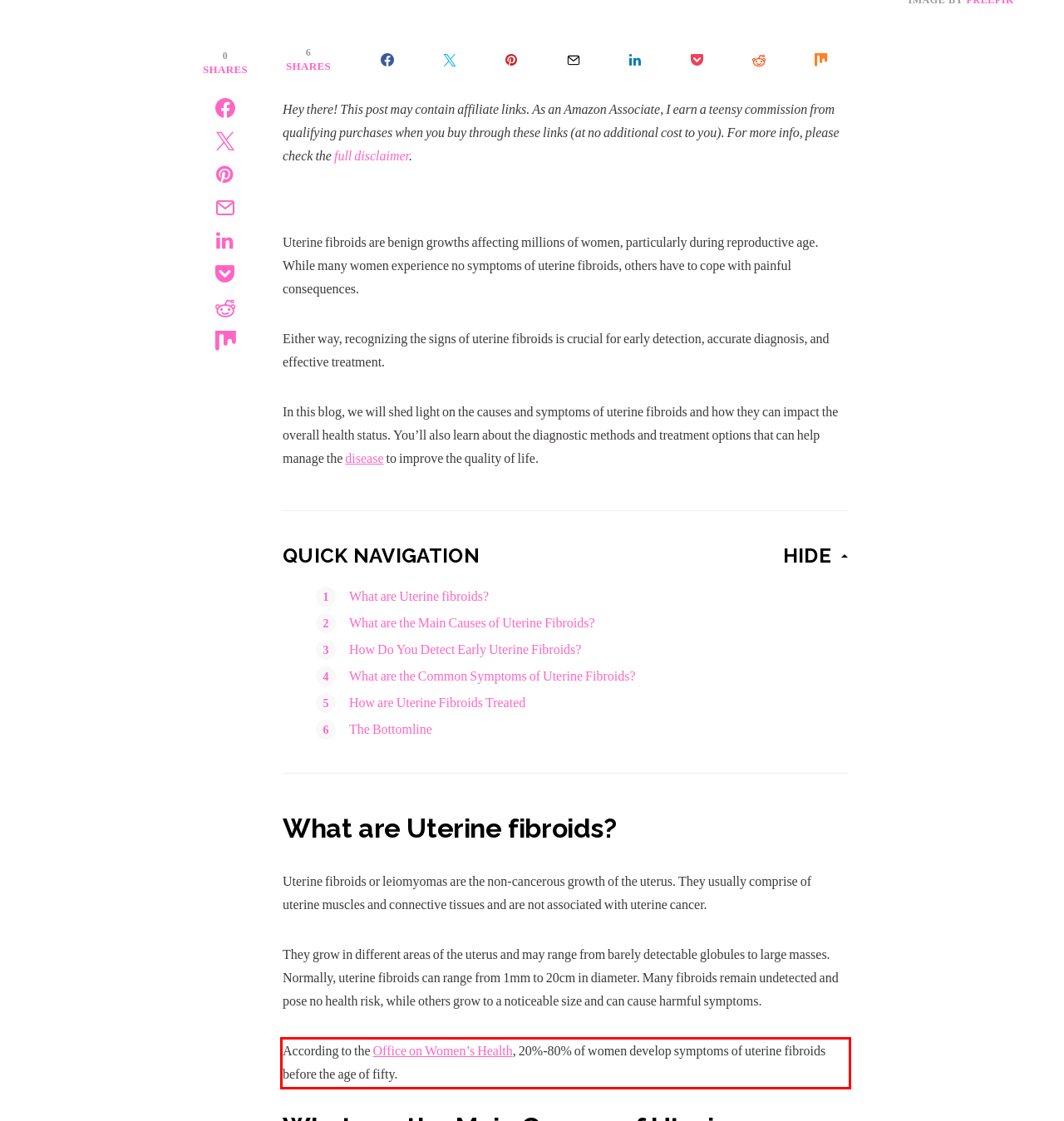You are provided with a webpage screenshot that includes a red rectangle bounding box. Extract the text content from within the bounding box using OCR.

According to the Office on Women’s Health, 20%-80% of women develop symptoms of uterine fibroids before the age of fifty.